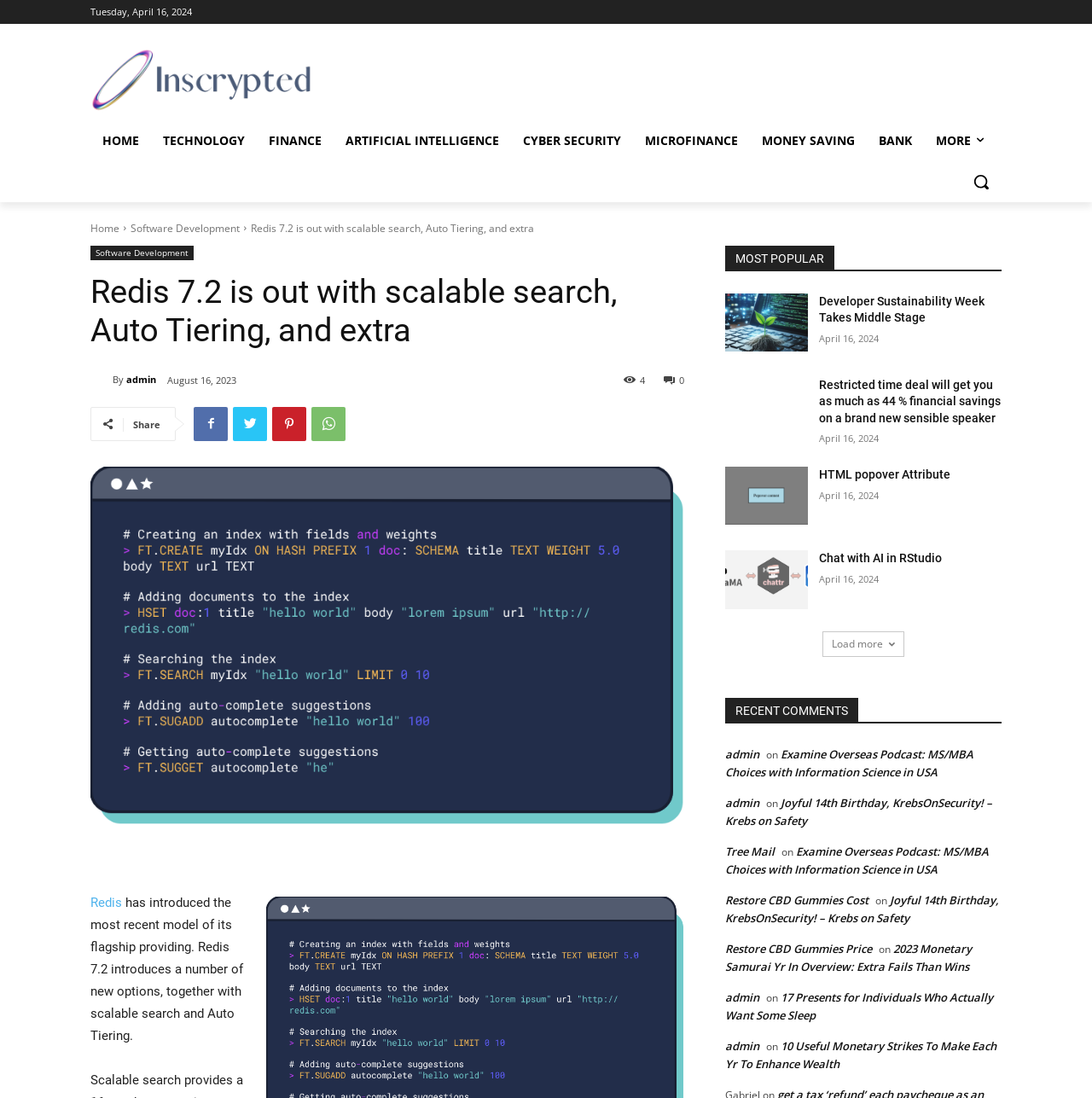What is the date of the article?
Please give a detailed and elaborate answer to the question based on the image.

I found the date of the article by looking at the top of the webpage, where it says 'Tuesday, April 16, 2024'. This suggests that the article was published on this date.